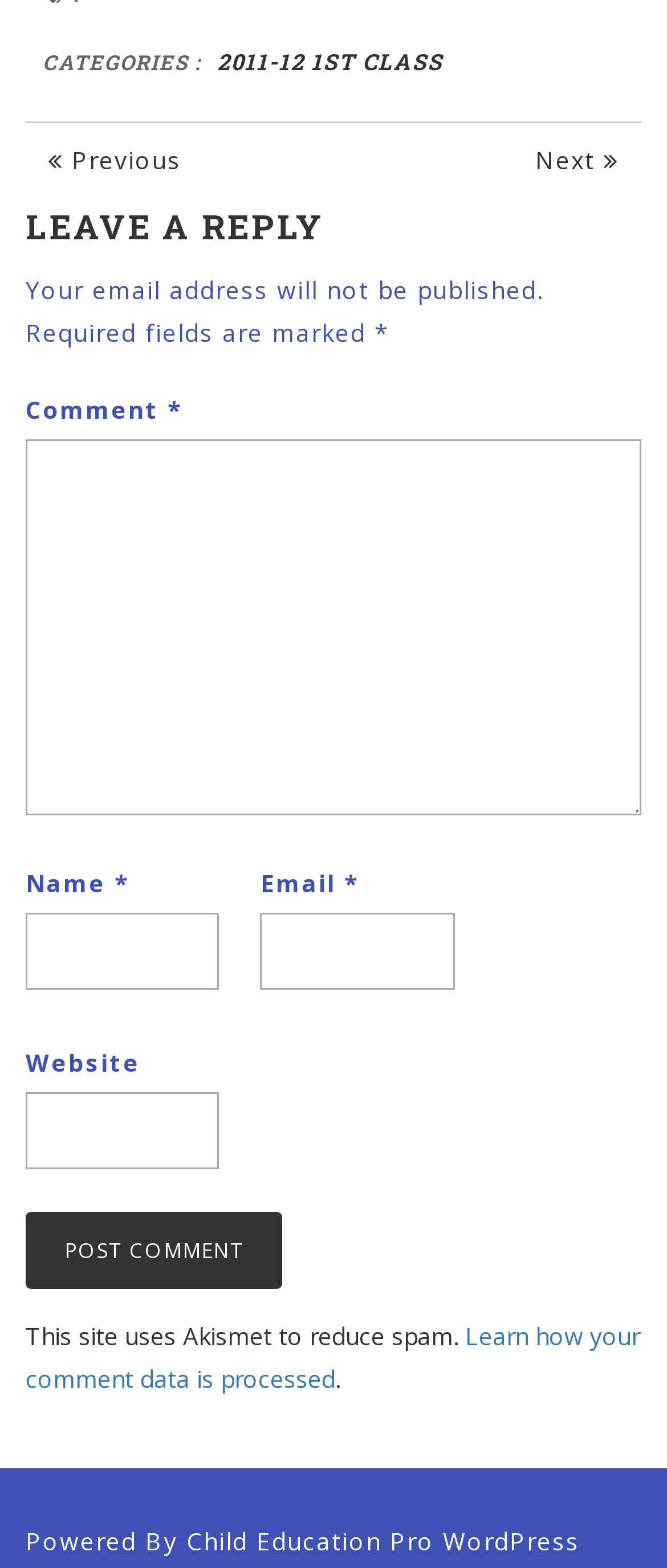Identify the bounding box for the described UI element. Provide the coordinates in (top-left x, top-left y, bottom-right x, bottom-right y) format with values ranging from 0 to 1: Previous

[0.038, 0.078, 0.305, 0.116]